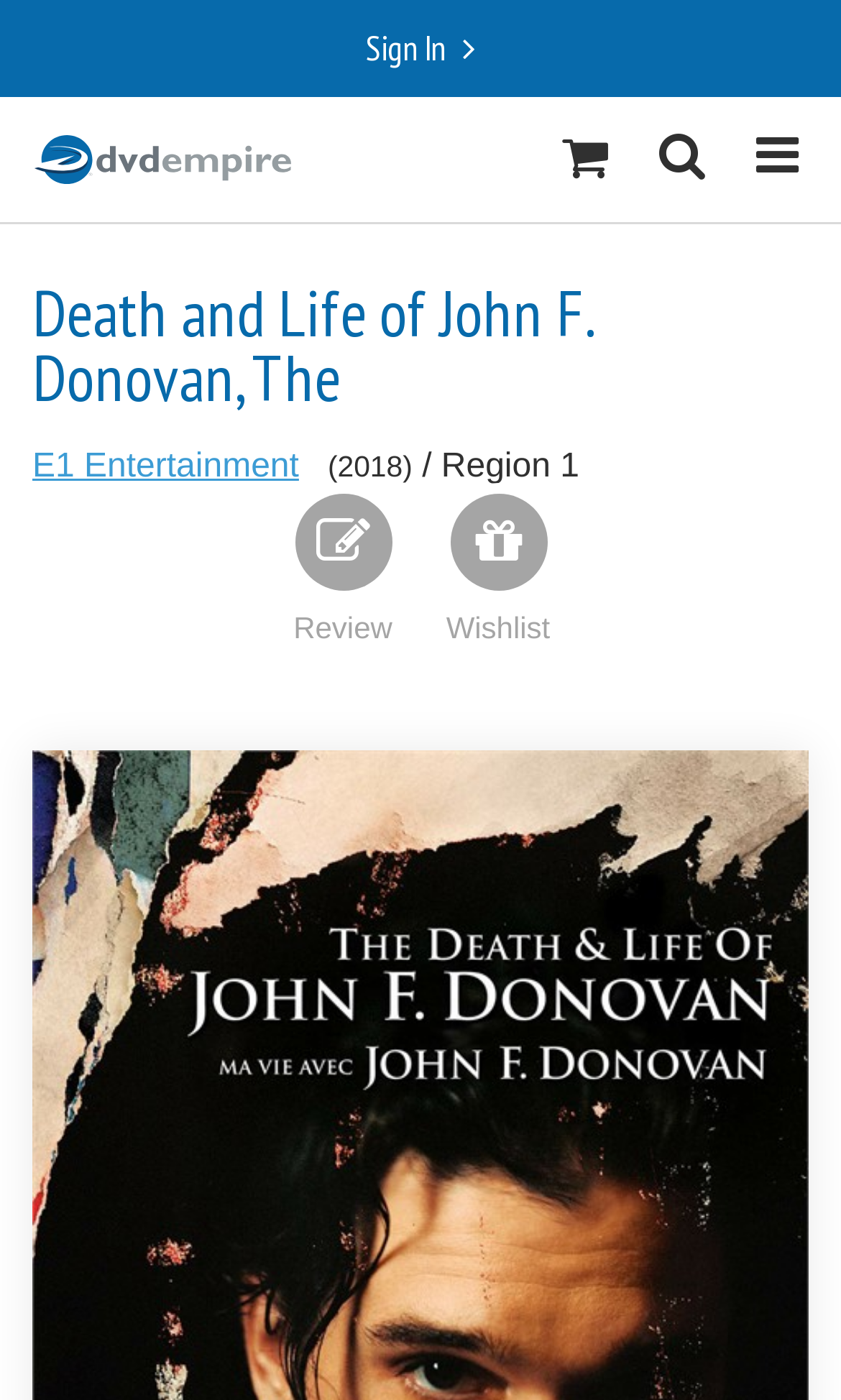Determine the bounding box coordinates of the element that should be clicked to execute the following command: "Create a new account".

[0.475, 0.207, 0.794, 0.238]